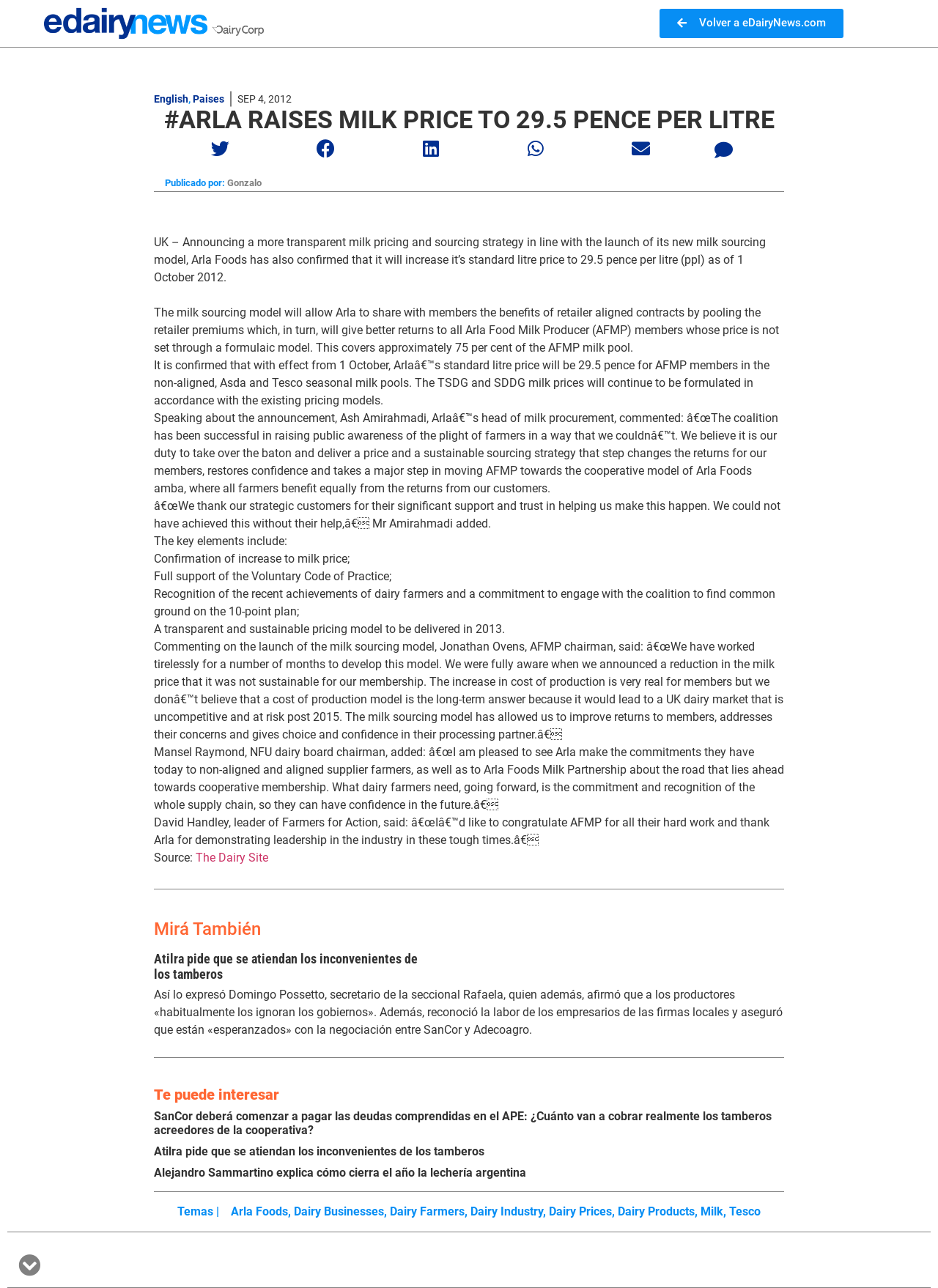Please pinpoint the bounding box coordinates for the region I should click to adhere to this instruction: "Visit 'The Dairy Site'".

[0.209, 0.661, 0.286, 0.671]